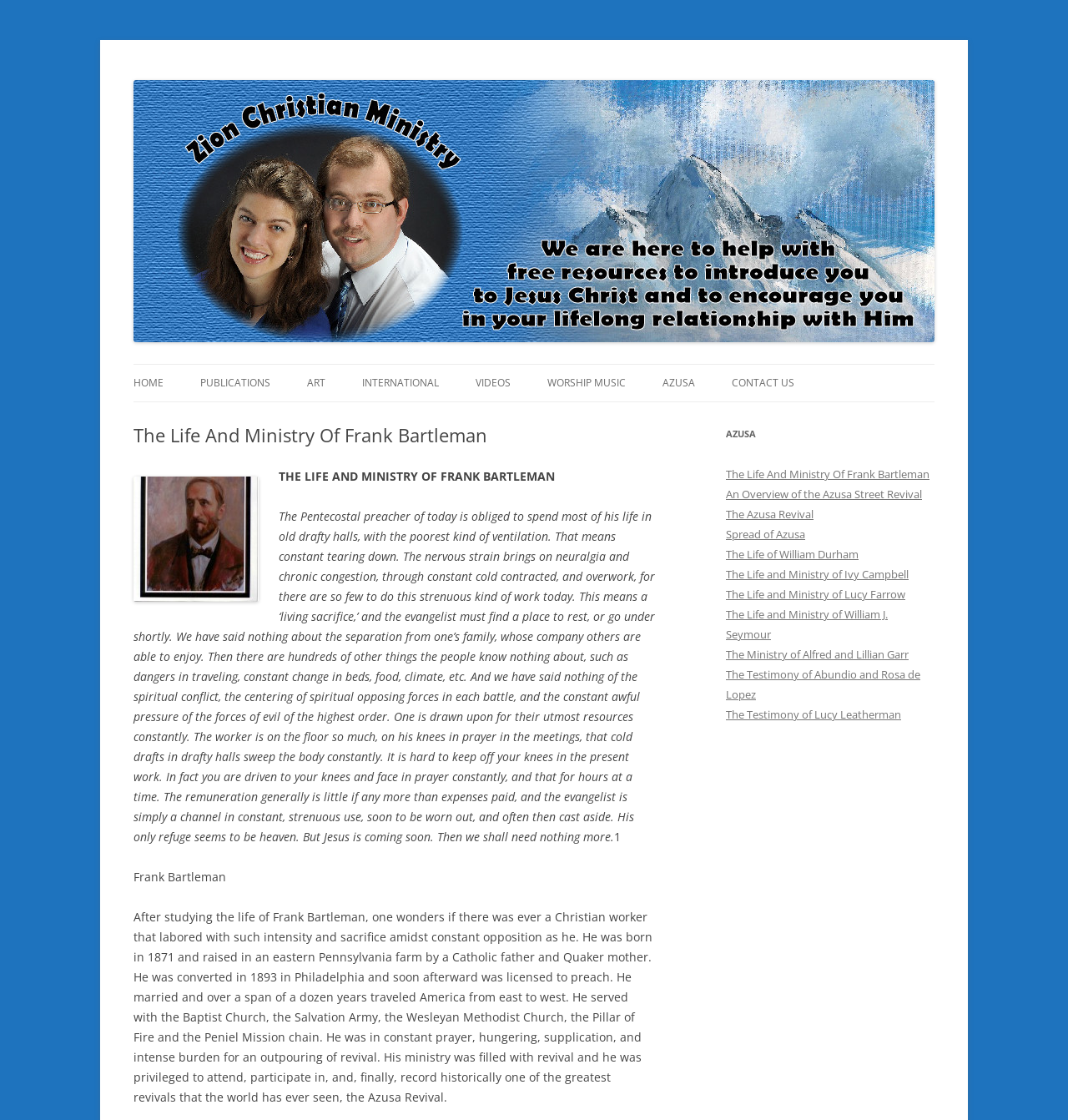Answer the question in a single word or phrase:
What is the name of the Christian ministry?

Zion Christian Ministry